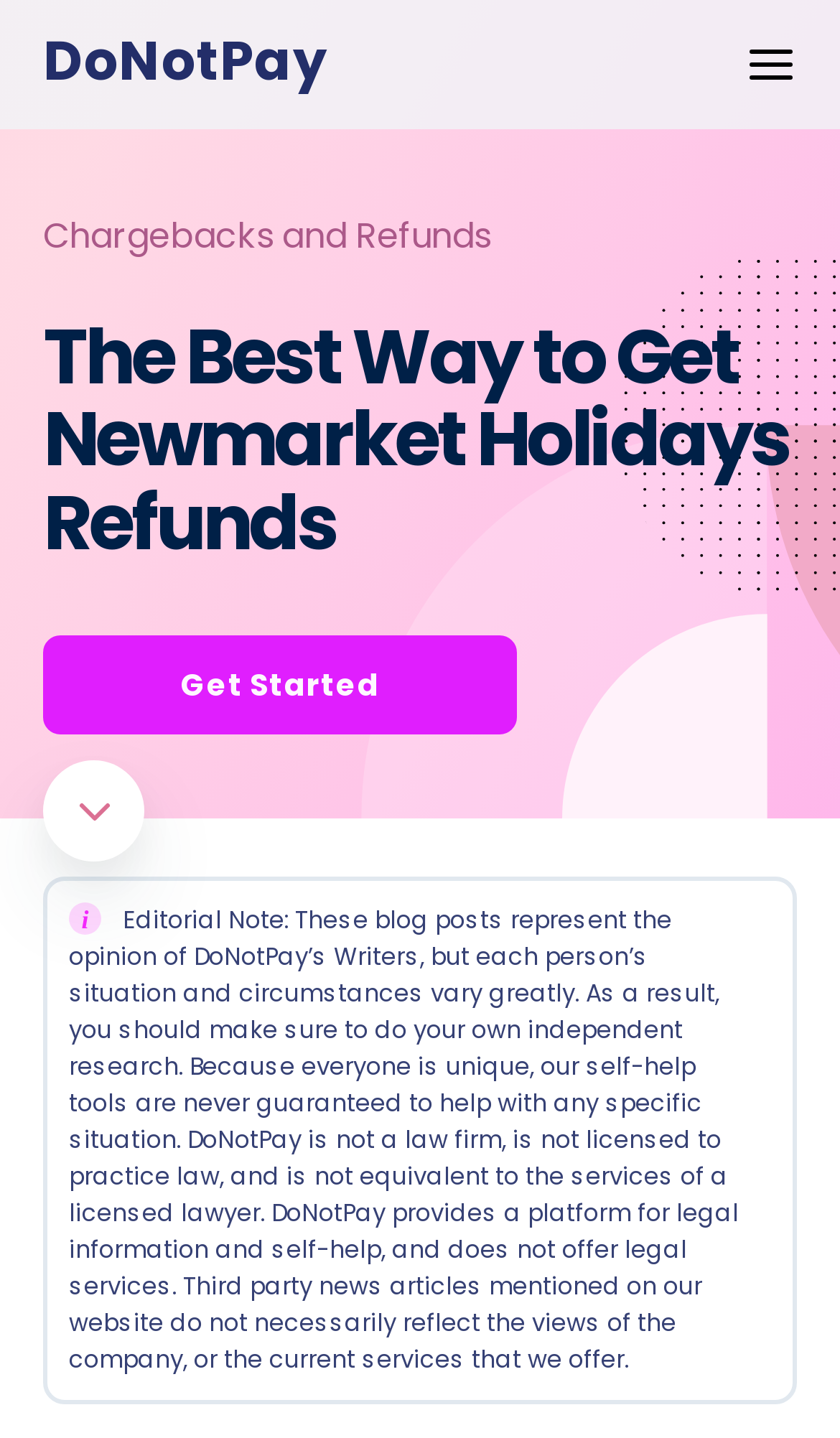What is the purpose of the 'Get Started' button?
Based on the screenshot, give a detailed explanation to answer the question.

The 'Get Started' button is placed below the static text 'The Best Way to Get Newmarket Holidays Refunds', suggesting that it is the next step to take in order to initiate the refund process with the help of DoNotPay.